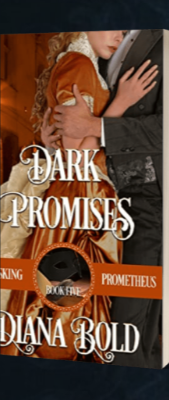Give a comprehensive caption that covers the entire image content.

The image displays the cover of "Dark Promises," a romance novel by Diana Bold, positioned as the fifth book in the "Unmasking Prometheus" series. The cover features an embrace between a man and a woman, set against a richly colored background that suggests a historical setting. The prominent title "DARK PROMISES" is elegantly styled at the top, while the author's name, "Diana Bold," is displayed at the bottom in an equally decorative font. The combination of the title and the imagery captures the essence of a passionate historical romance, drawing potential readers into the narrative's allure.